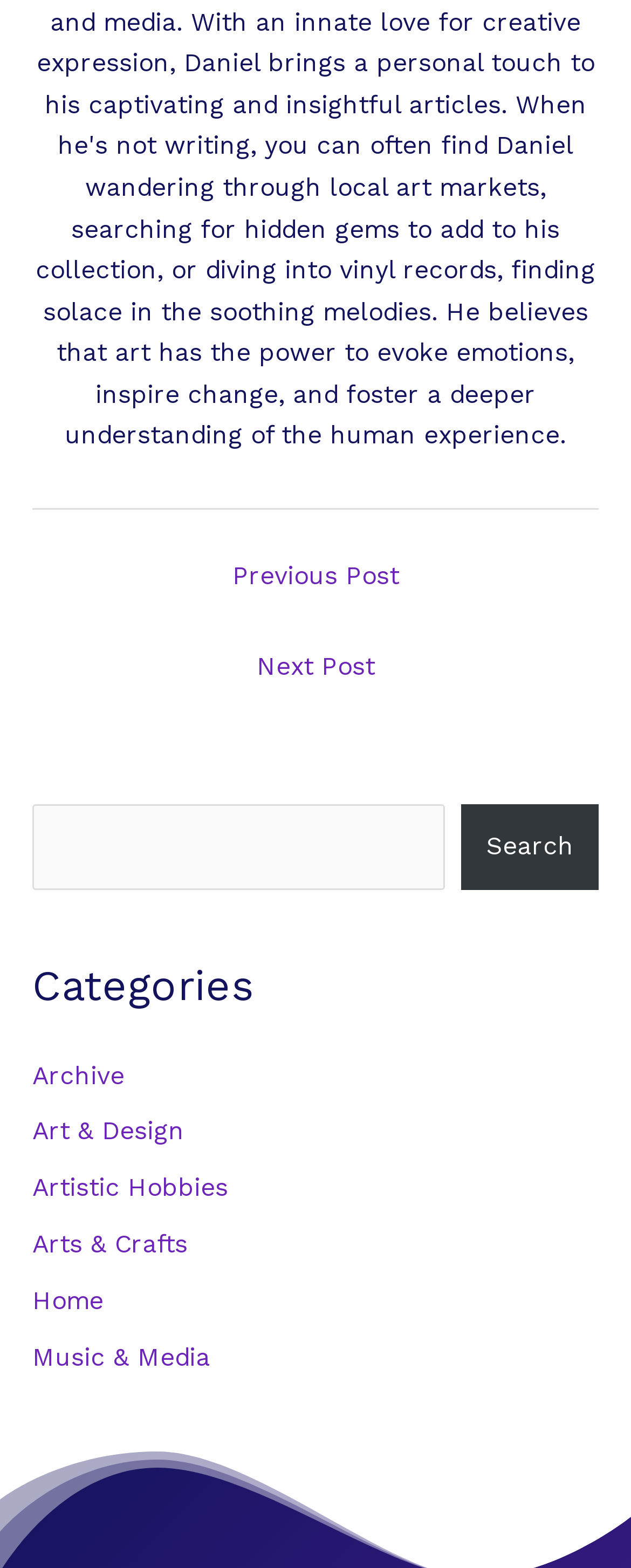Find the bounding box coordinates of the clickable element required to execute the following instruction: "View Archive category". Provide the coordinates as four float numbers between 0 and 1, i.e., [left, top, right, bottom].

[0.051, 0.676, 0.197, 0.695]